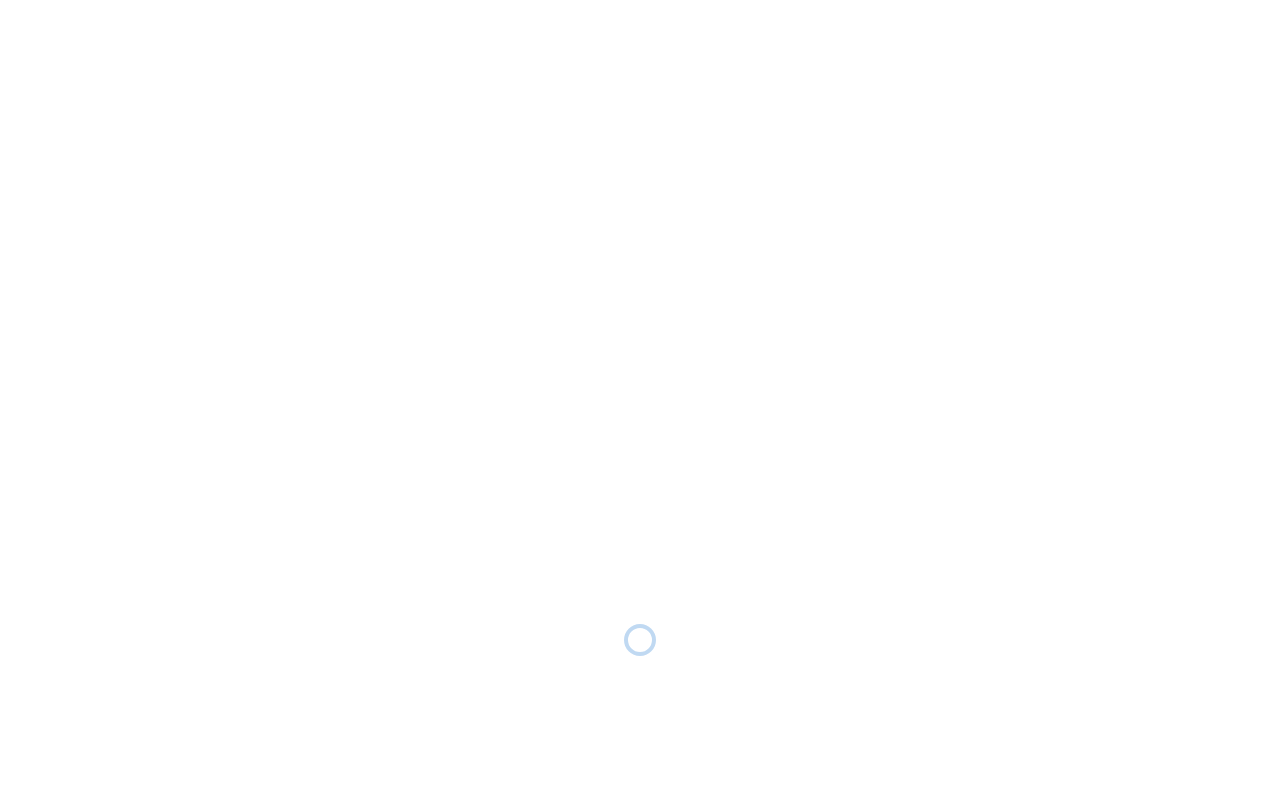Pinpoint the bounding box coordinates of the element you need to click to execute the following instruction: "Click the 'BOOK SHOWFLAT APPOINTMENT' button". The bounding box should be represented by four float numbers between 0 and 1, in the format [left, top, right, bottom].

[0.73, 0.04, 0.934, 0.095]